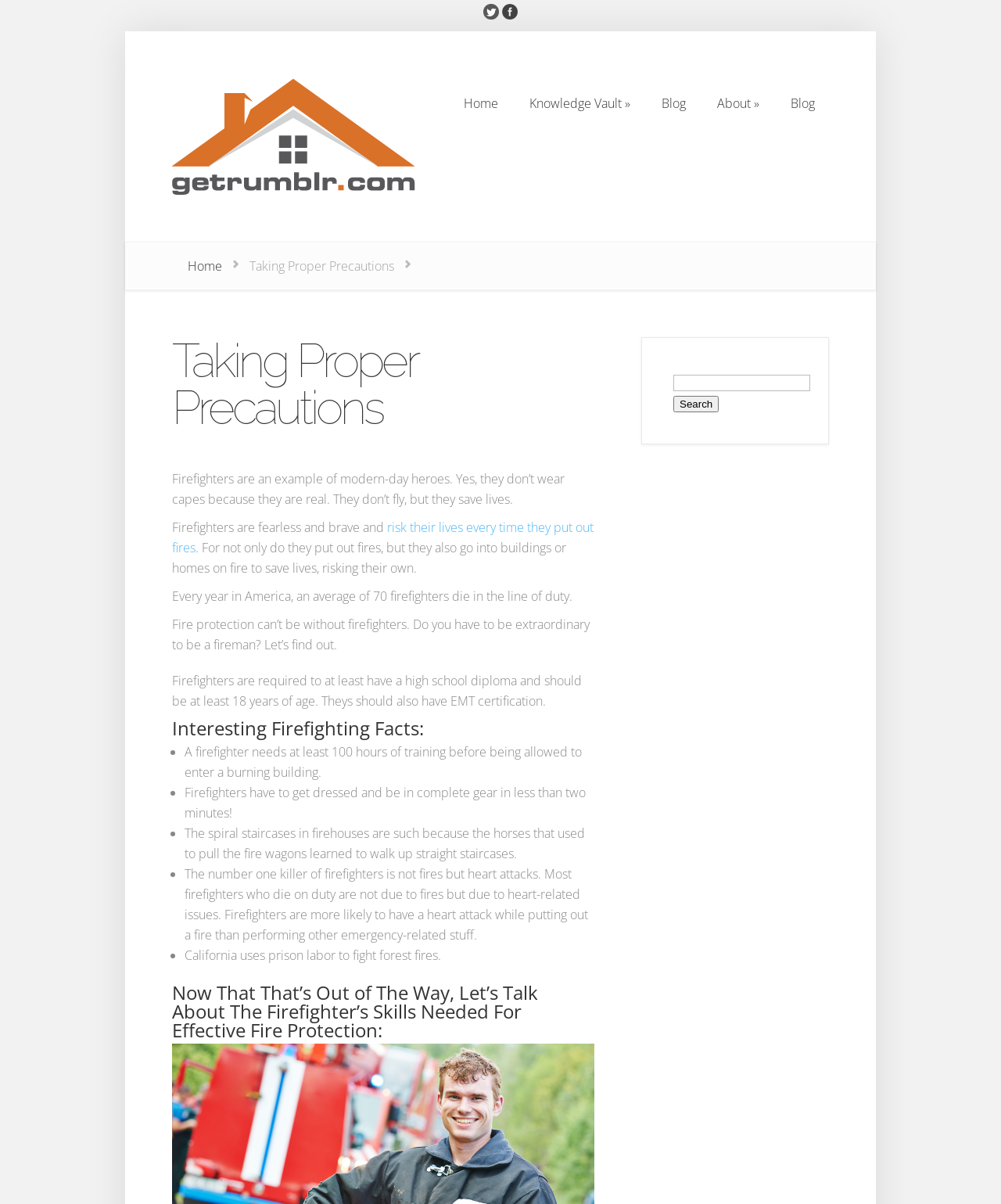What is the main topic of this webpage?
Please describe in detail the information shown in the image to answer the question.

The webpage is primarily about firefighters, their skills, and interesting facts about firefighting. The content is focused on describing the bravery and importance of firefighters, as well as providing some surprising facts about their work.